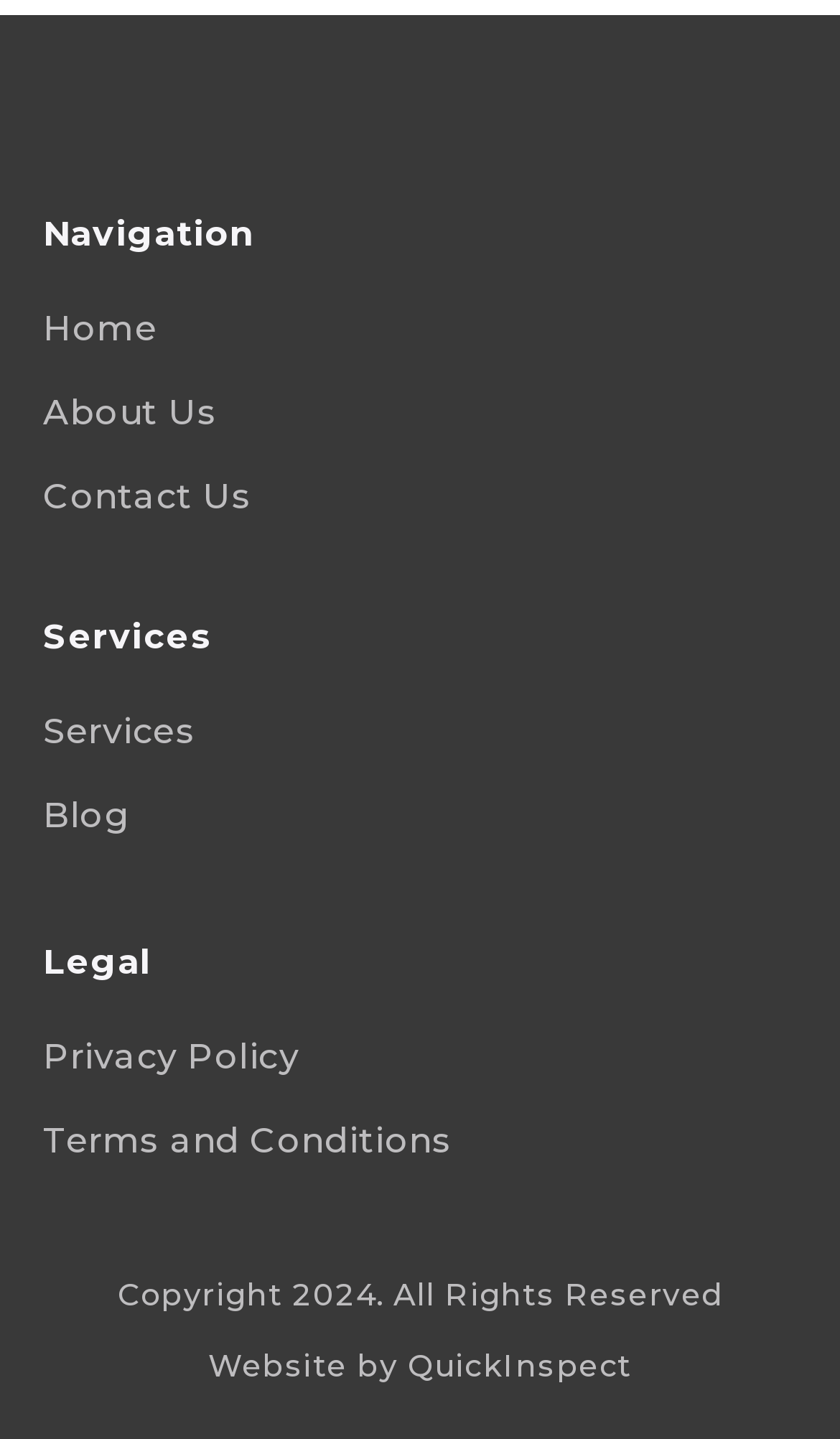Please provide the bounding box coordinates in the format (top-left x, top-left y, bottom-right x, bottom-right y). Remember, all values are floating point numbers between 0 and 1. What is the bounding box coordinate of the region described as: Blog

[0.051, 0.553, 0.154, 0.581]